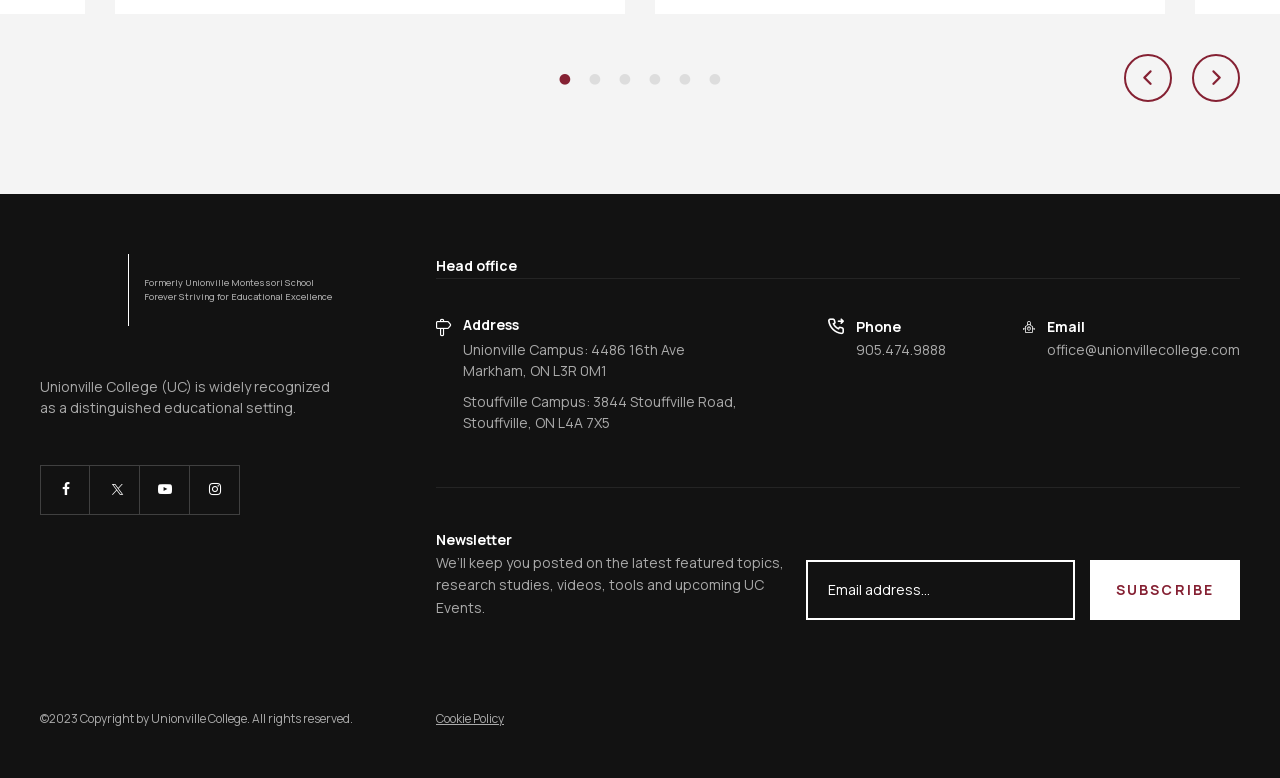Extract the bounding box coordinates of the UI element described: "office@unionvillecollege.com". Provide the coordinates in the format [left, top, right, bottom] with values ranging from 0 to 1.

[0.818, 0.437, 0.969, 0.461]